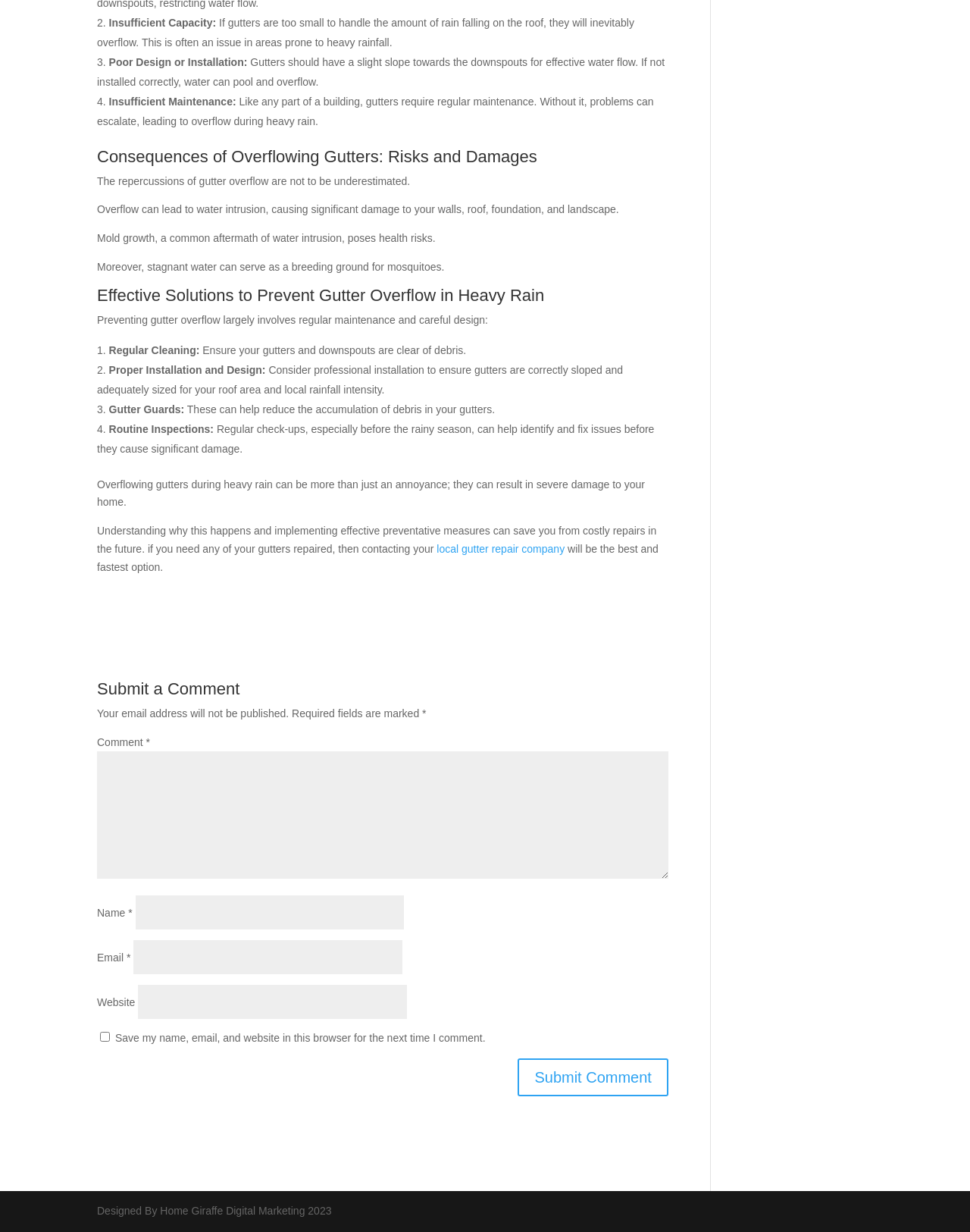Using the information in the image, give a detailed answer to the following question: What should be done to repair overflowing gutters?

The webpage advises contacting a local gutter repair company to repair overflowing gutters, which can save homeowners from costly repairs in the future.